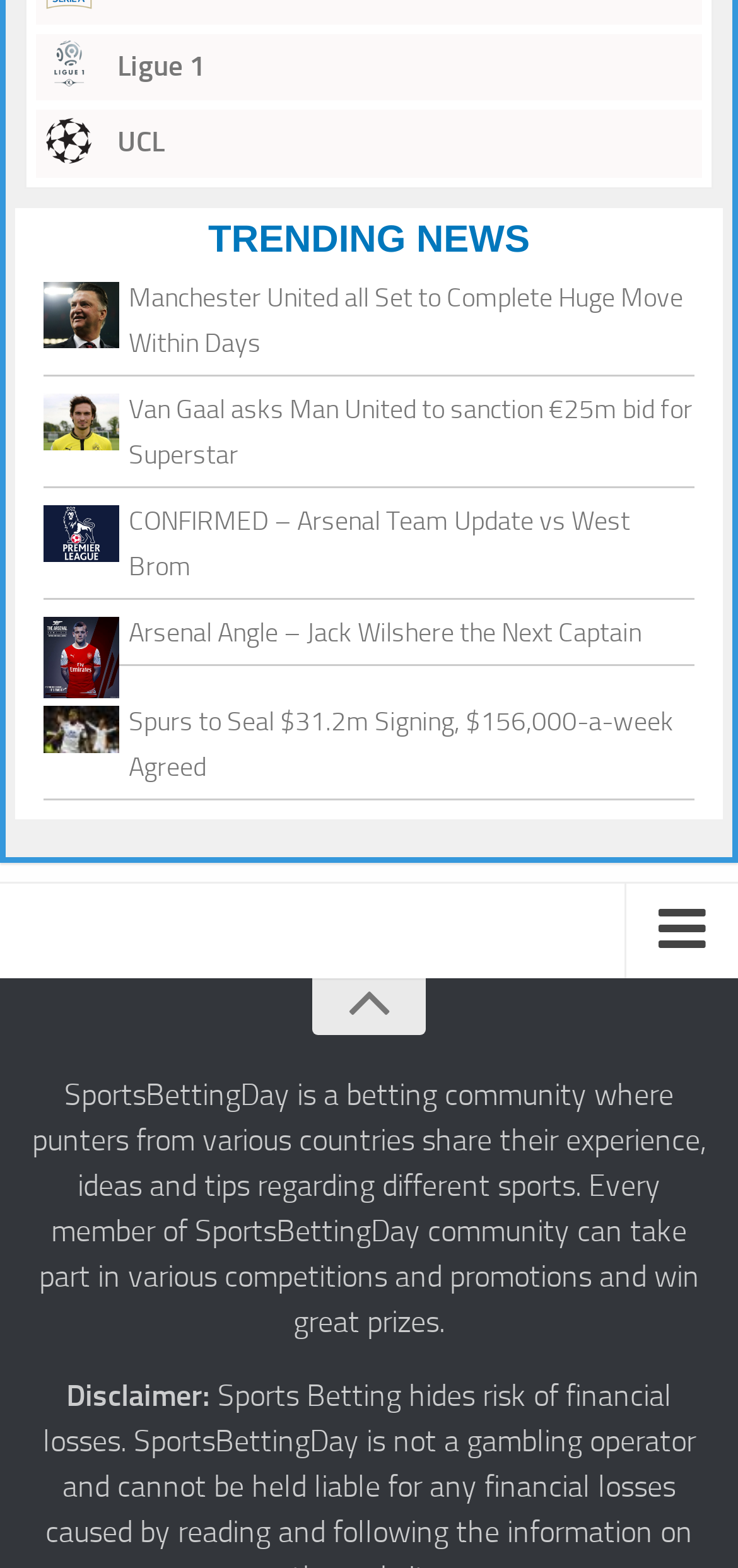Given the webpage screenshot and the description, determine the bounding box coordinates (top-left x, top-left y, bottom-right x, bottom-right y) that define the location of the UI element matching this description: Contact

[0.0, 0.757, 1.0, 0.802]